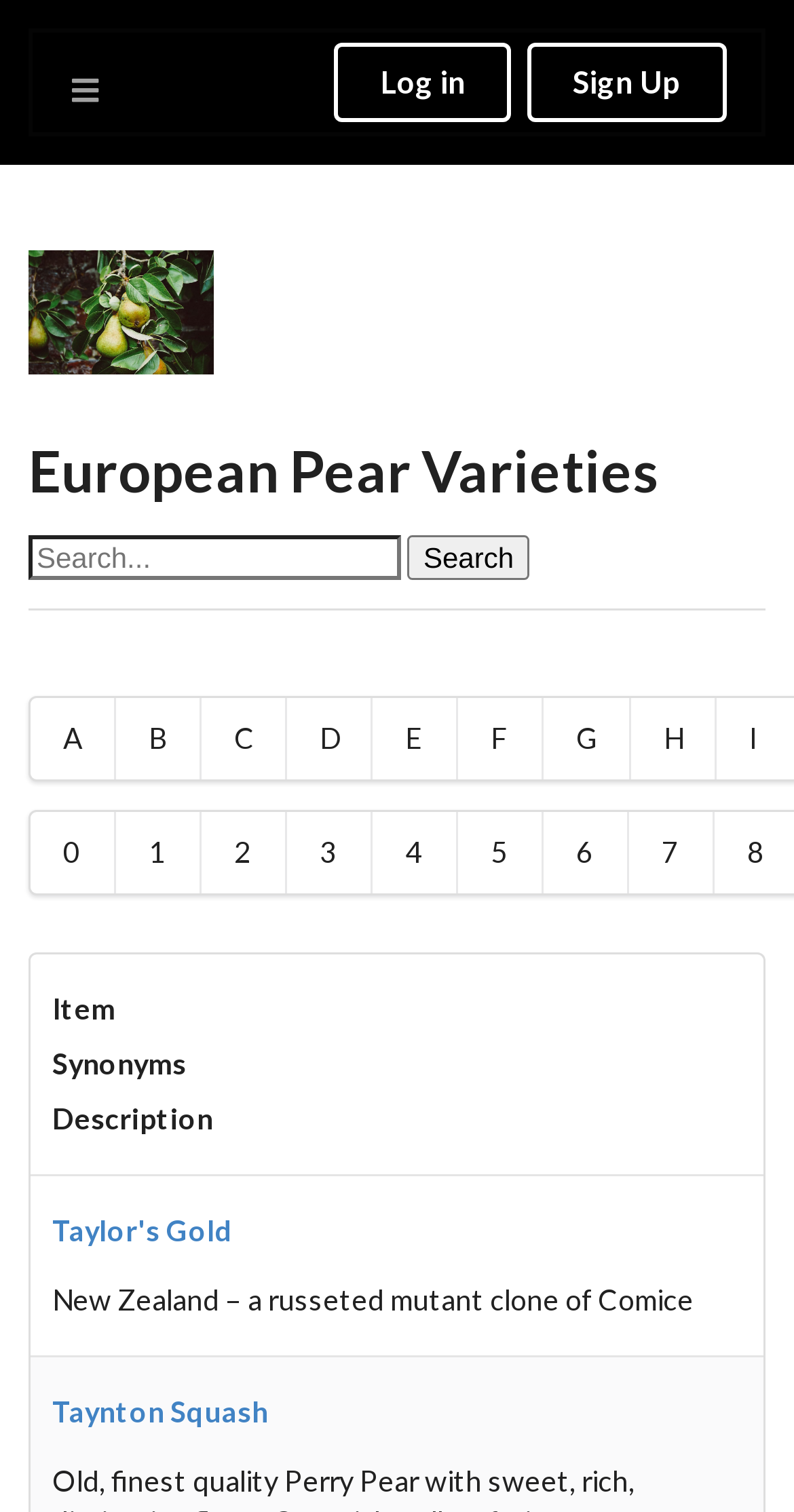Answer the question using only a single word or phrase: 
How many links are there in the alphabet navigation?

8